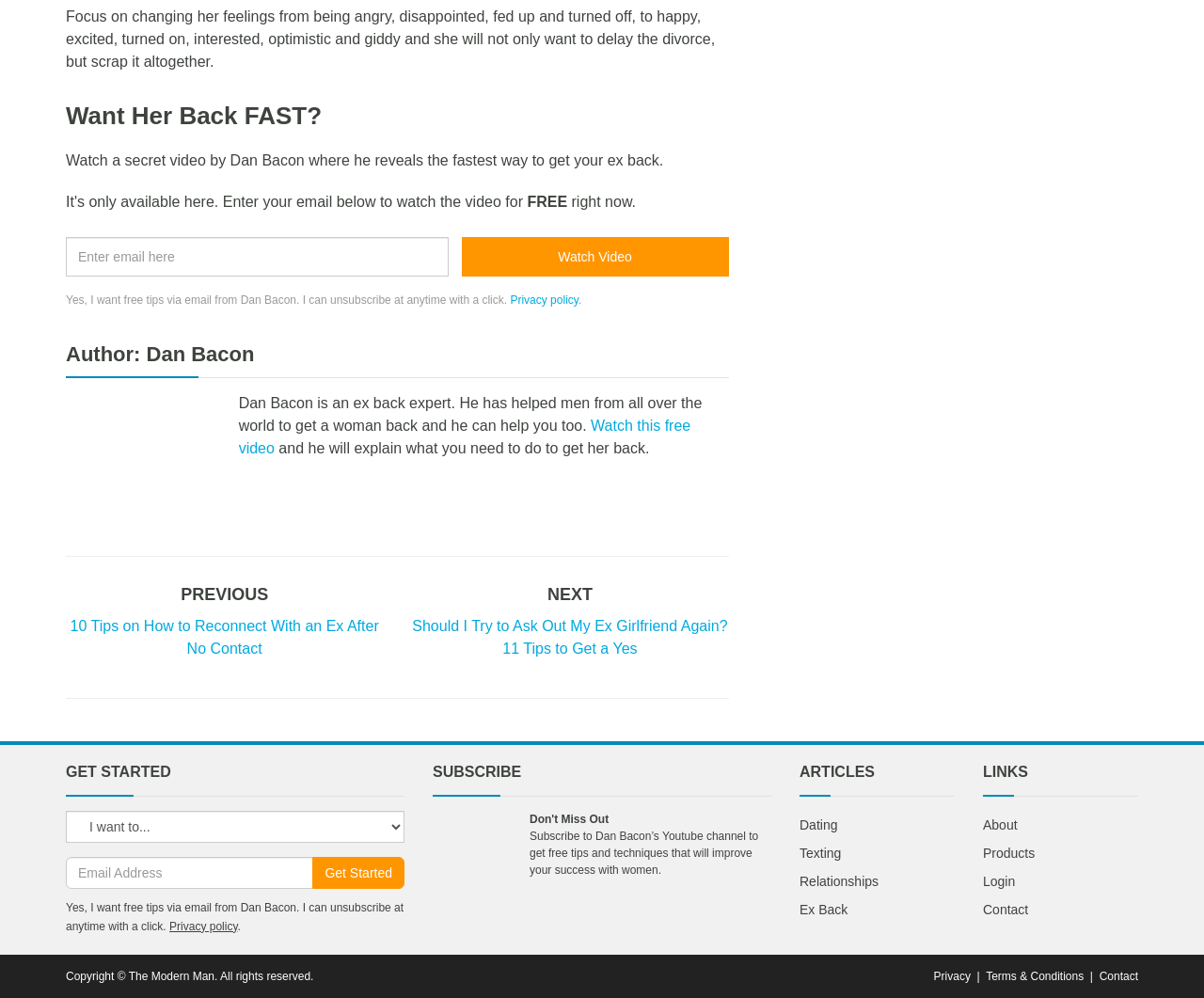What is the purpose of the 'Watch Video' button?
Kindly answer the question with as much detail as you can.

The 'Watch Video' button is located next to the text 'Watch a secret video by Dan Bacon where he reveals the fastest way to get your ex back', which suggests that the purpose of the button is to watch a secret video.